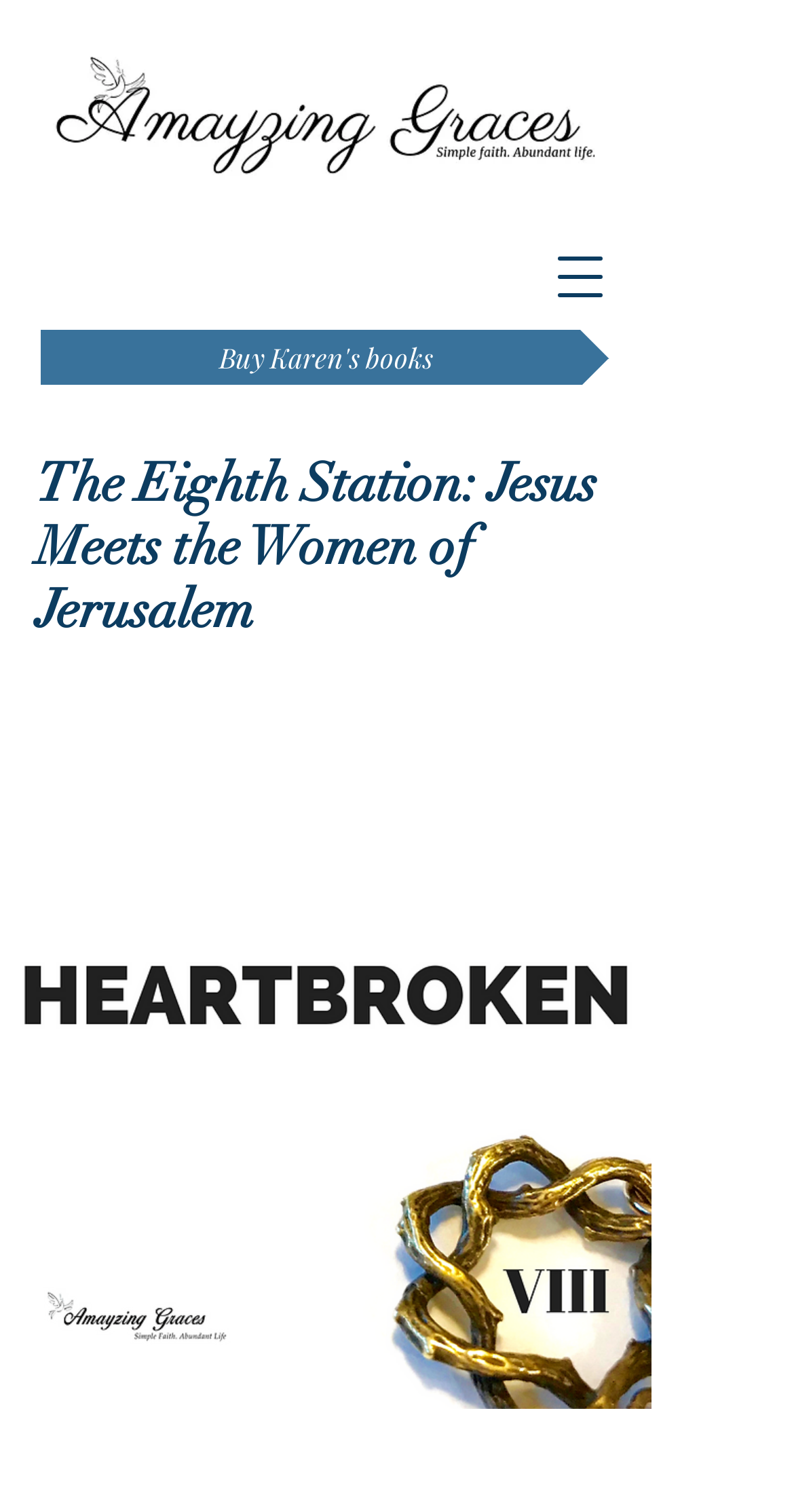Extract the main title from the webpage and generate its text.

The Eighth Station: Jesus Meets the Women of Jerusalem